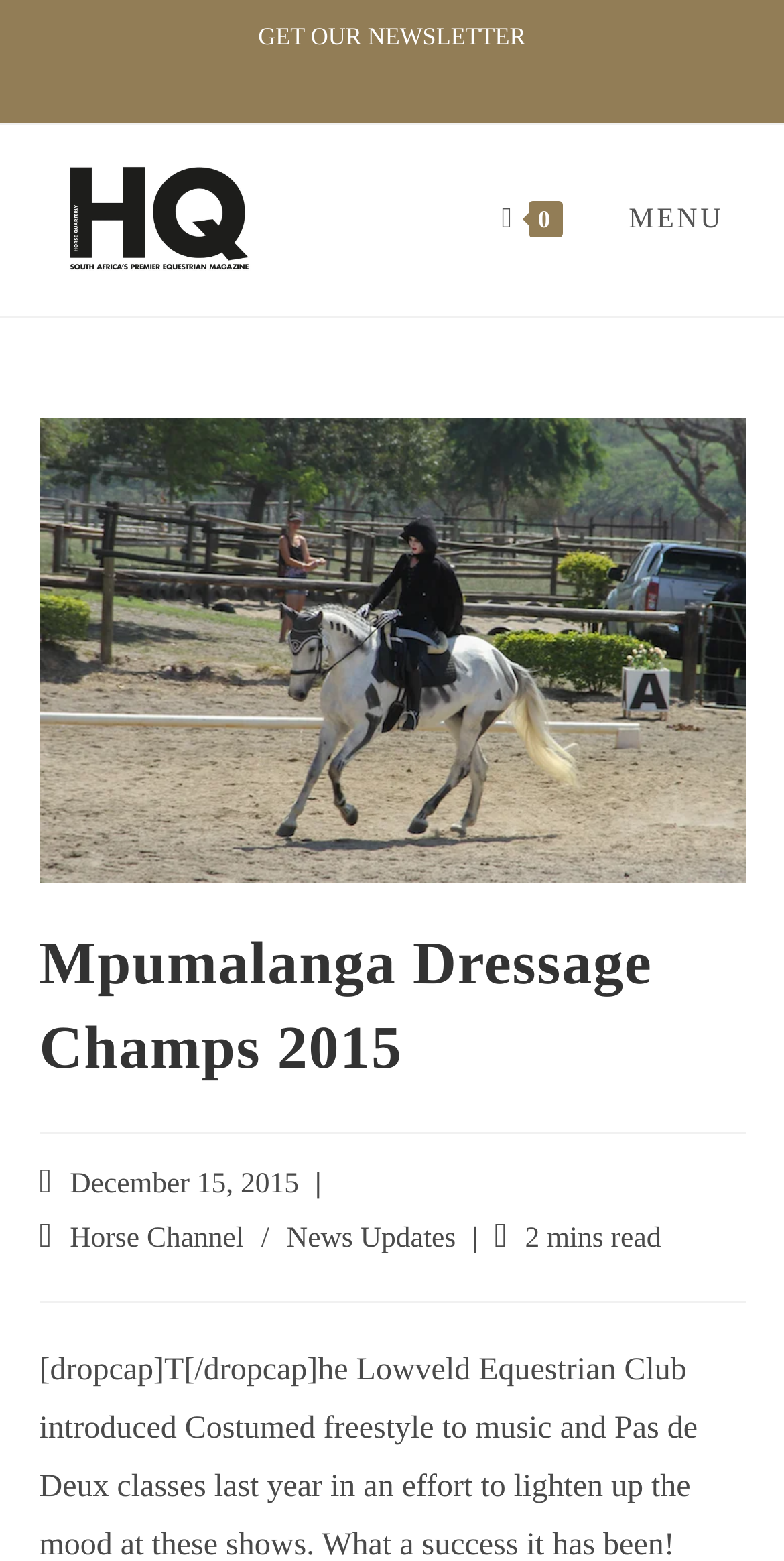Extract the bounding box of the UI element described as: "0".

[0.64, 0.079, 0.718, 0.202]